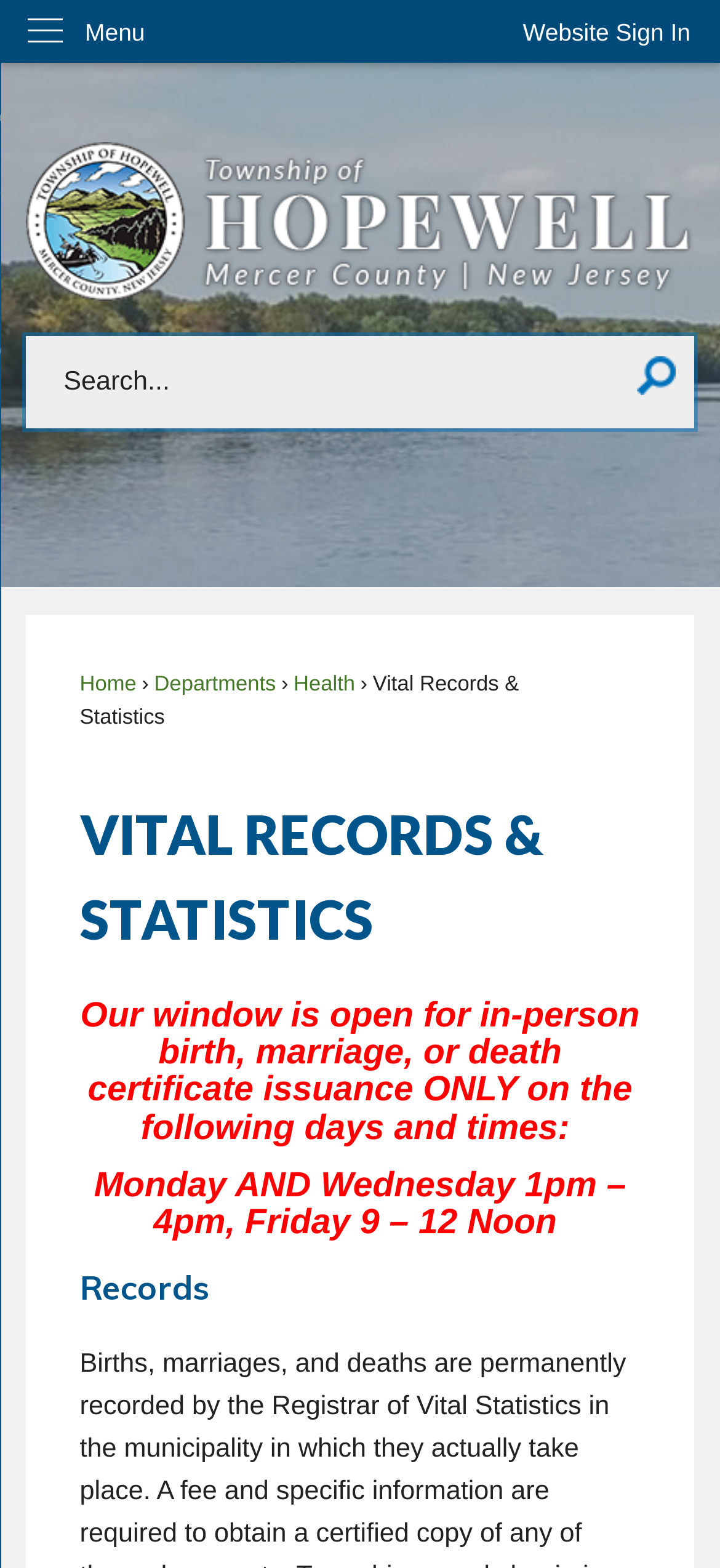Locate the bounding box coordinates of the element you need to click to accomplish the task described by this instruction: "Search for records".

[0.884, 0.226, 0.937, 0.253]